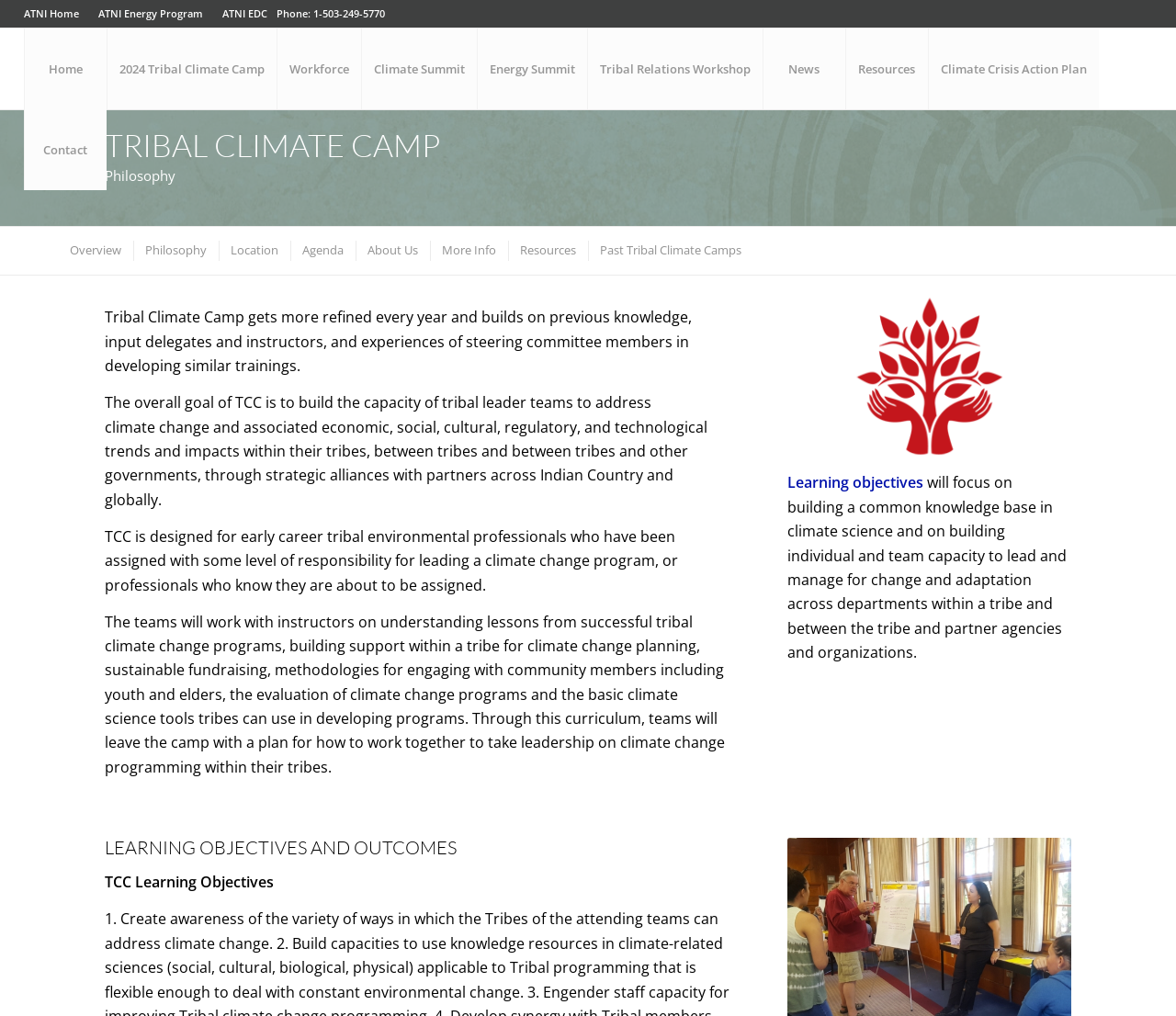Based on the element description: "Climate Crisis Action Plan", identify the UI element and provide its bounding box coordinates. Use four float numbers between 0 and 1, [left, top, right, bottom].

[0.789, 0.028, 0.934, 0.108]